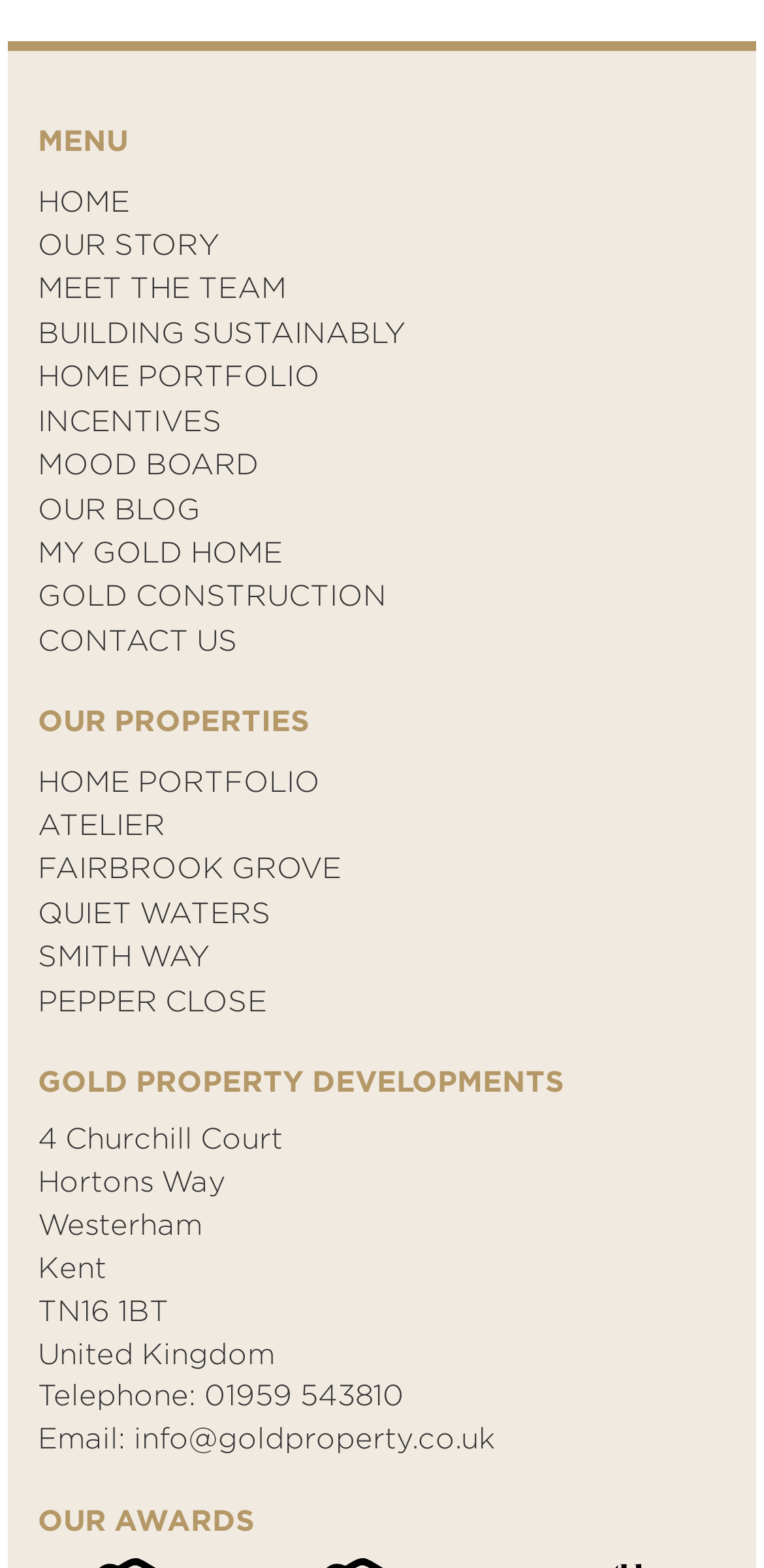Determine the bounding box coordinates for the HTML element described here: "Home".

[0.05, 0.115, 0.95, 0.143]